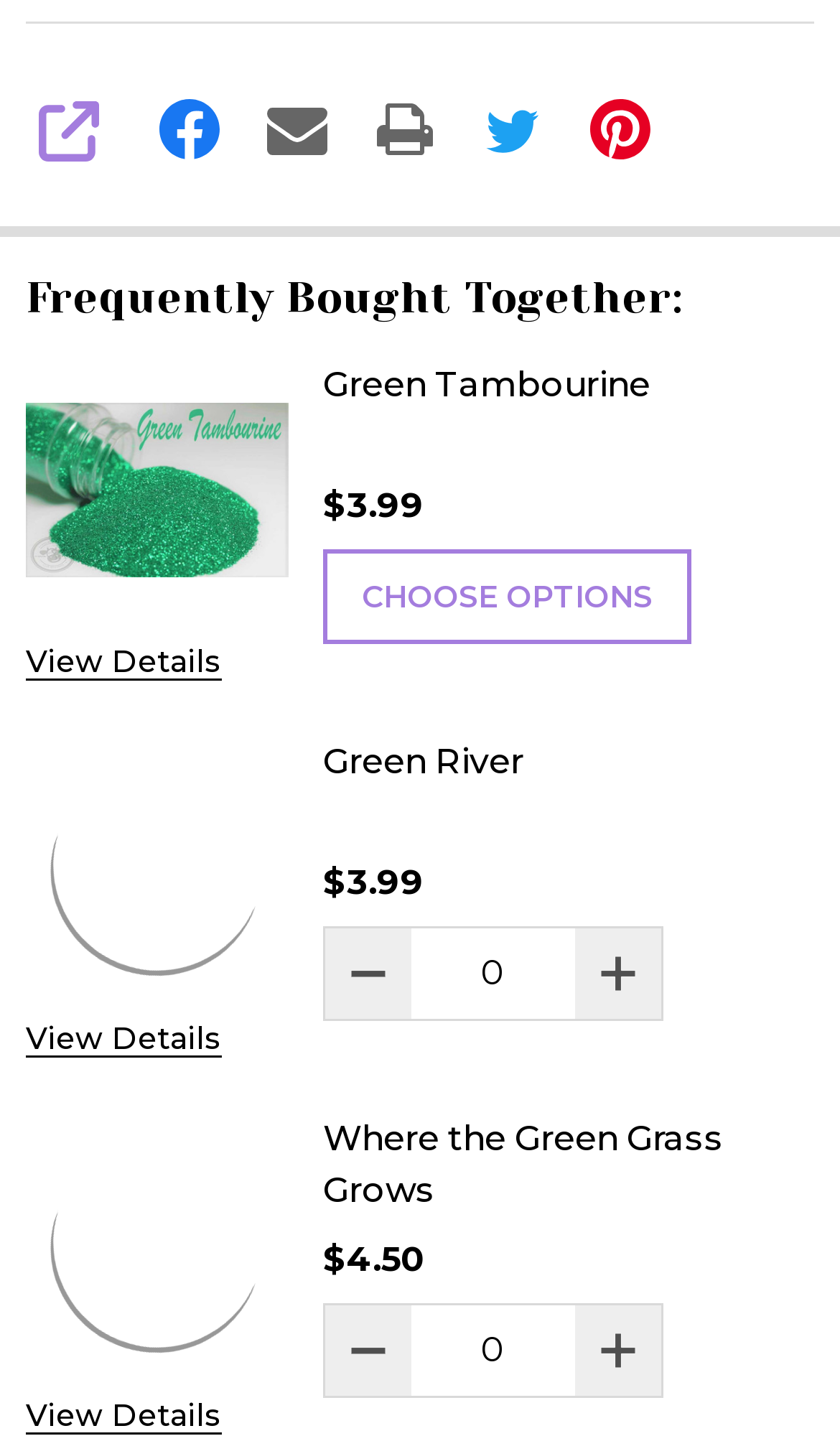Find the bounding box coordinates of the clickable region needed to perform the following instruction: "Increase quantity of Where the Green Grass Grows". The coordinates should be provided as four float numbers between 0 and 1, i.e., [left, top, right, bottom].

[0.685, 0.908, 0.787, 0.971]